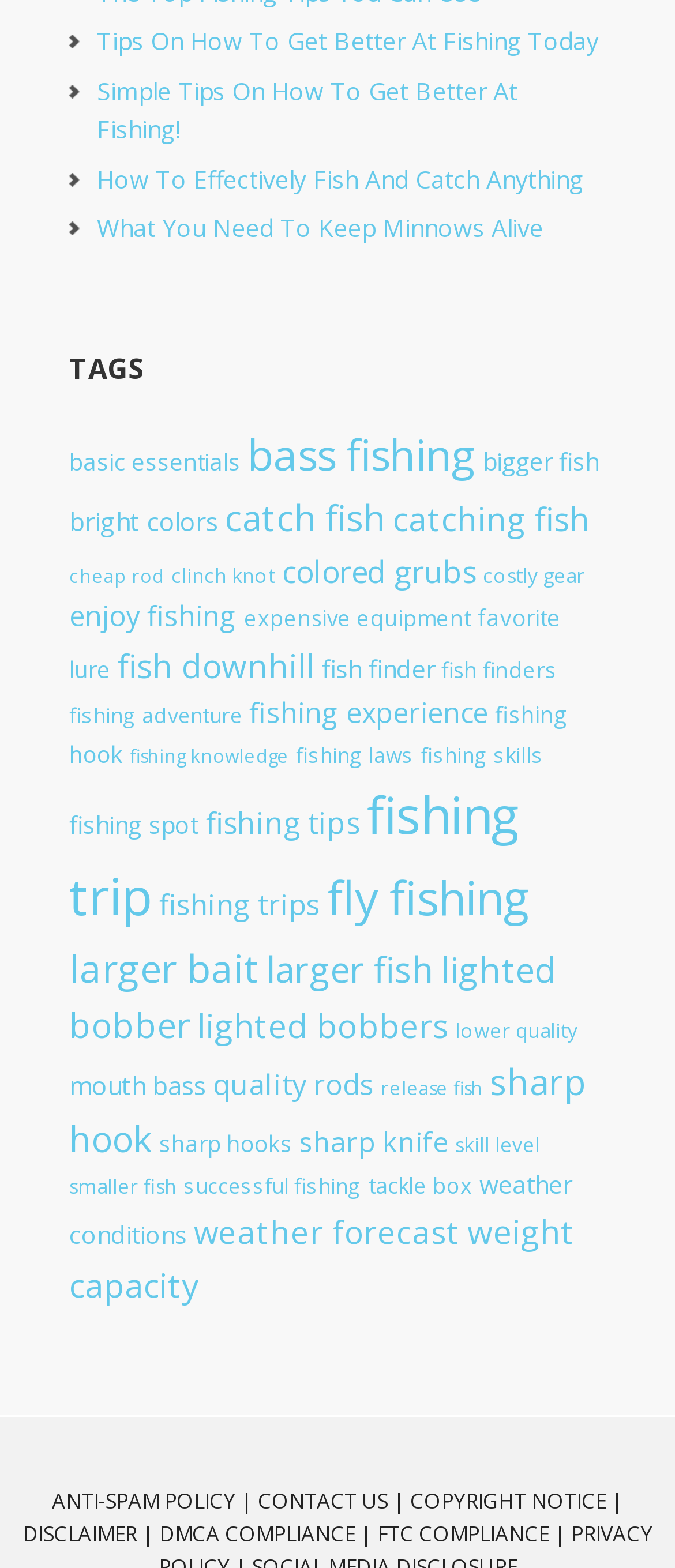Please specify the bounding box coordinates of the element that should be clicked to execute the given instruction: 'Read about 'fishing trip''. Ensure the coordinates are four float numbers between 0 and 1, expressed as [left, top, right, bottom].

[0.103, 0.497, 0.772, 0.593]